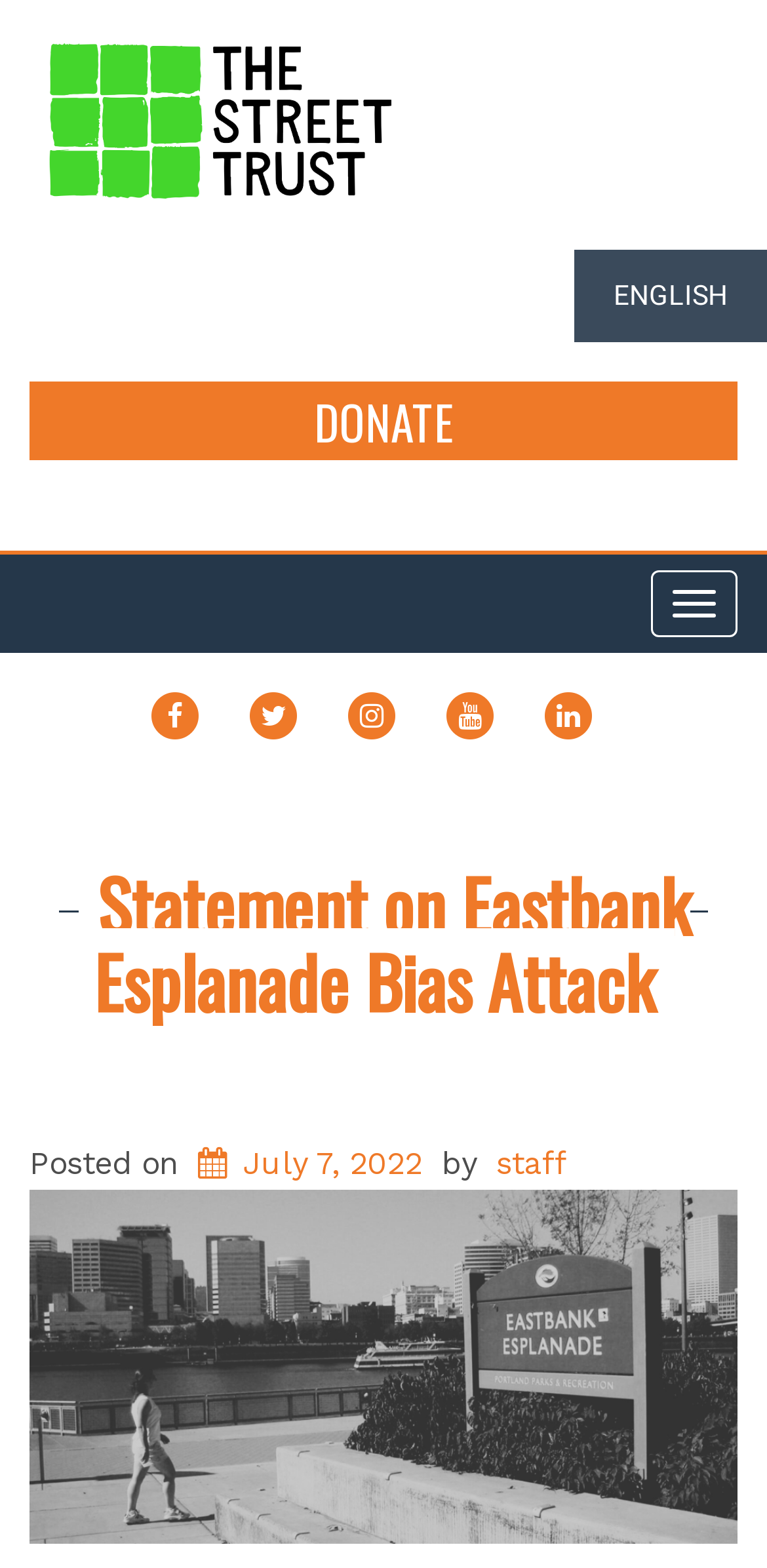Locate the bounding box coordinates of the area that needs to be clicked to fulfill the following instruction: "Toggle navigation". The coordinates should be in the format of four float numbers between 0 and 1, namely [left, top, right, bottom].

[0.849, 0.364, 0.962, 0.407]